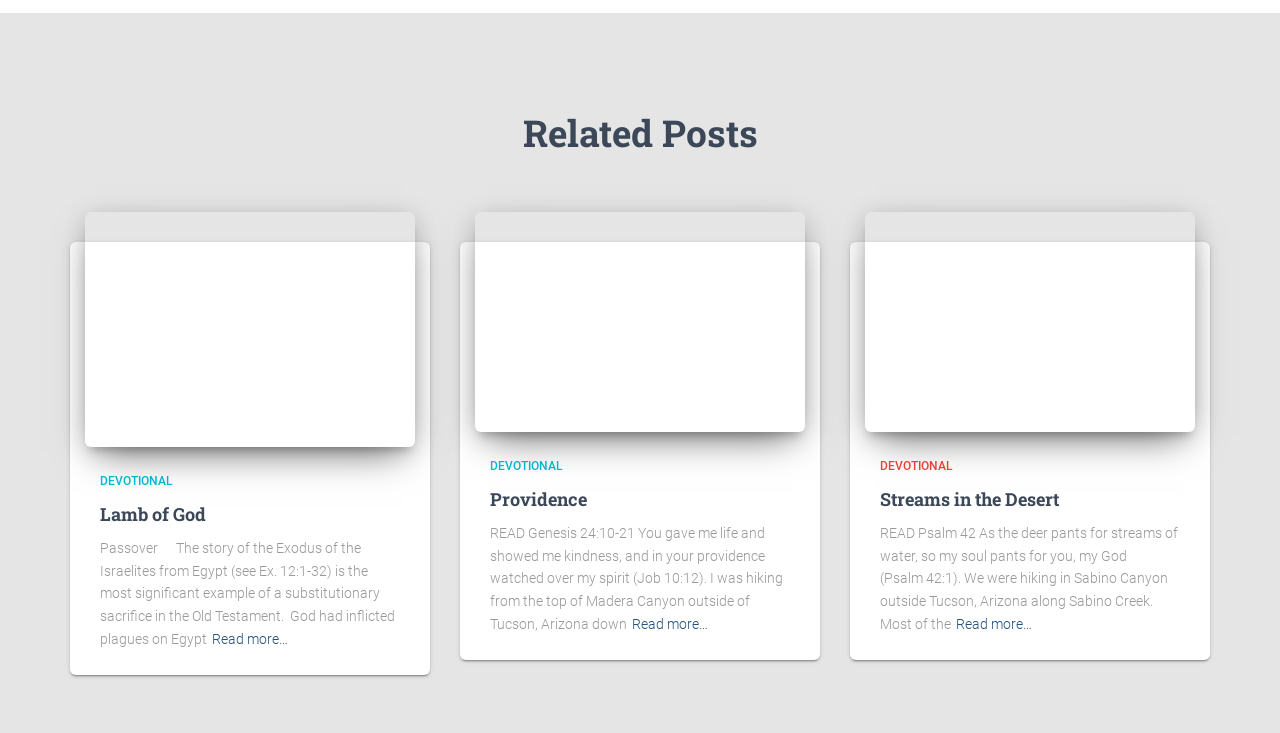Identify the bounding box coordinates of the clickable section necessary to follow the following instruction: "Read more about 'Sabino Creek'". The coordinates should be presented as four float numbers from 0 to 1, i.e., [left, top, right, bottom].

[0.747, 0.836, 0.806, 0.867]